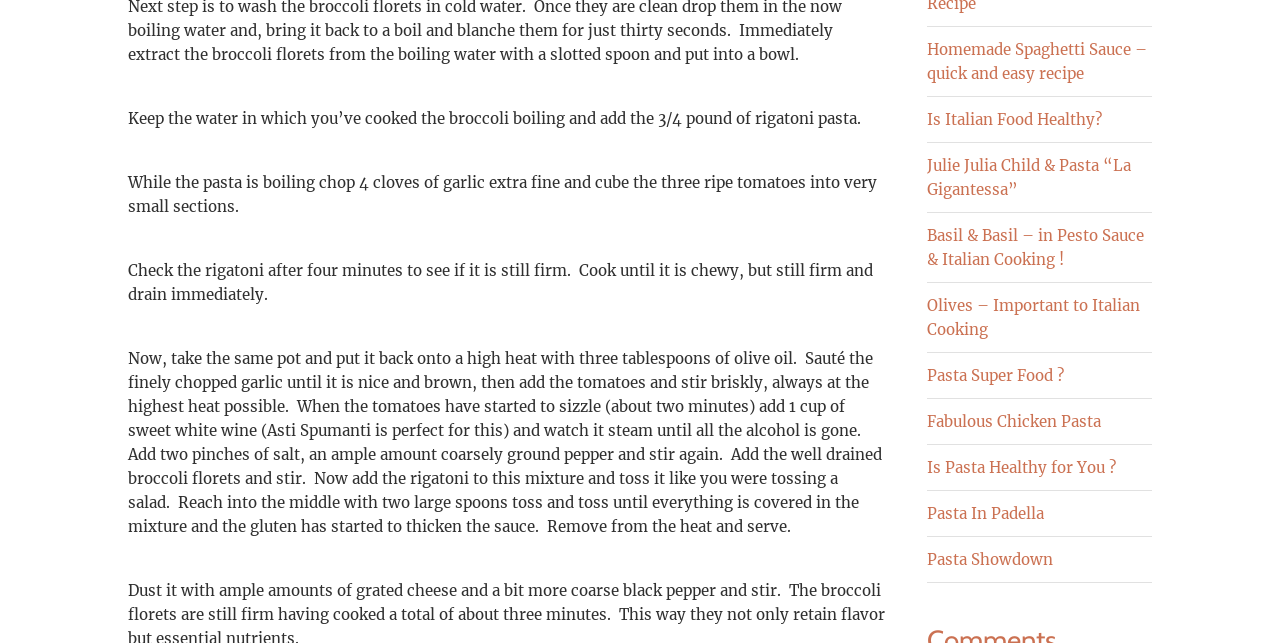What type of wine is recommended?
Using the visual information, answer the question in a single word or phrase.

Asti Spumanti